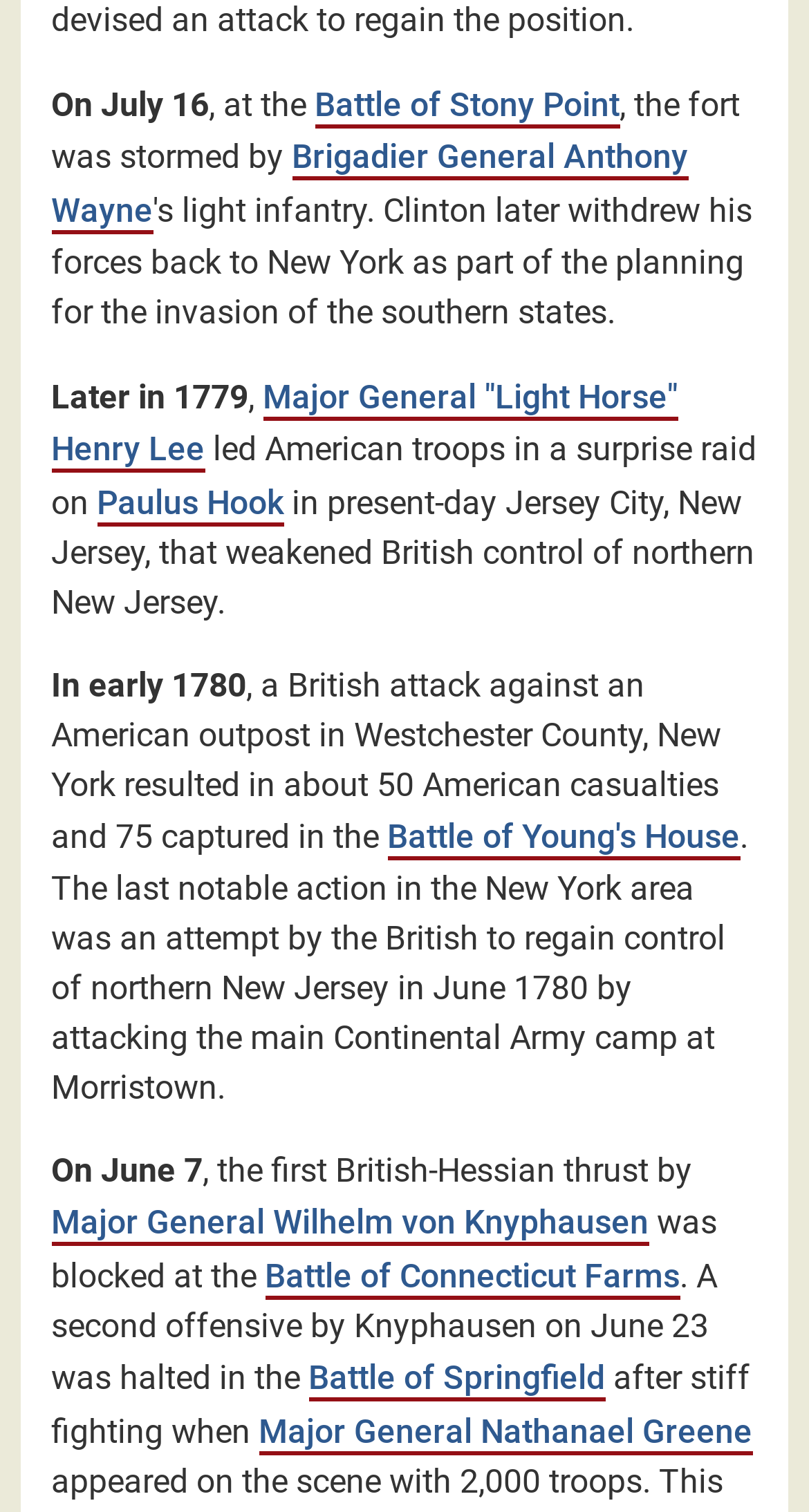Find and provide the bounding box coordinates for the UI element described here: "Battle of Stony Point". The coordinates should be given as four float numbers between 0 and 1: [left, top, right, bottom].

[0.389, 0.056, 0.766, 0.085]